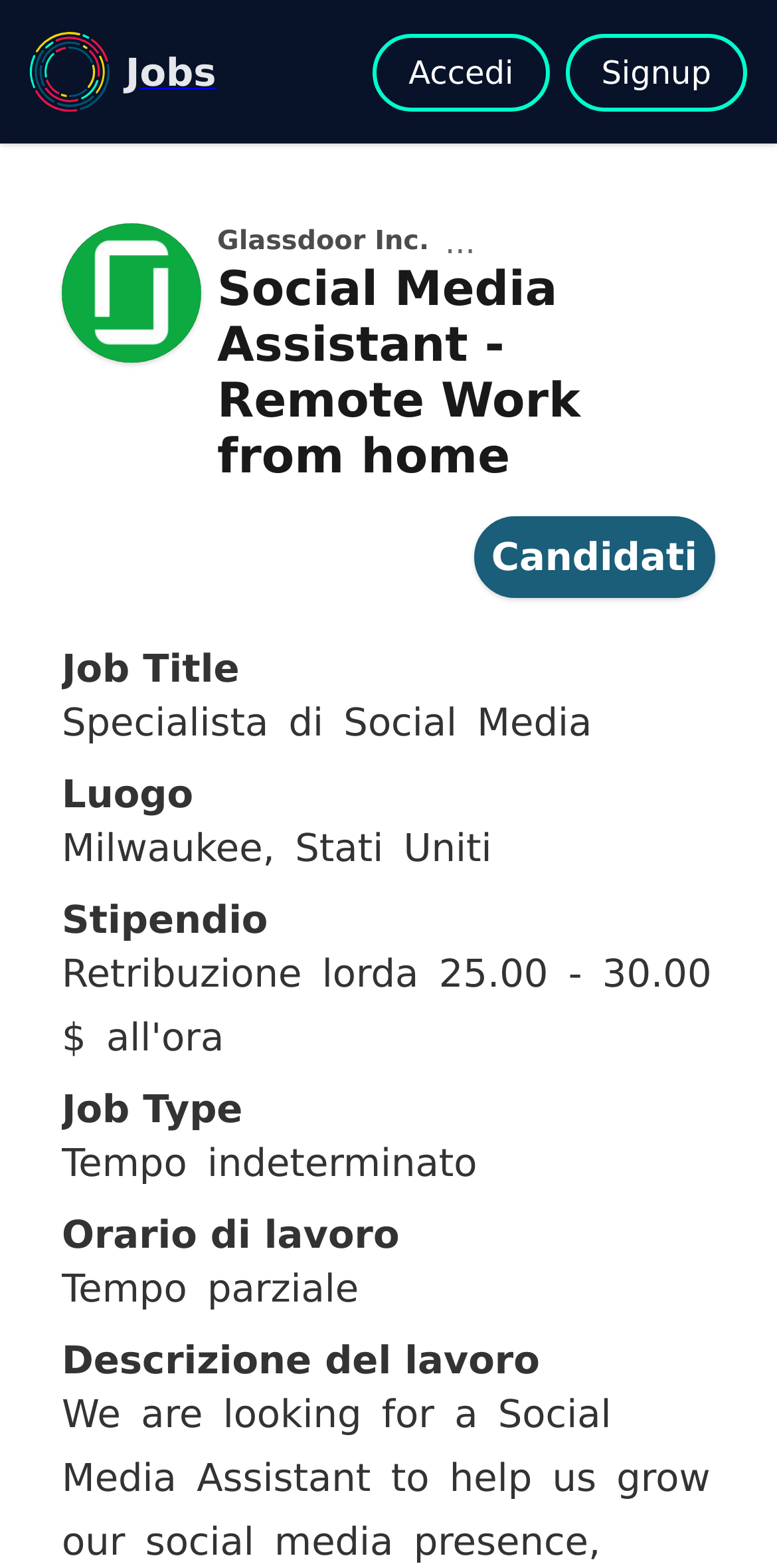What is the purpose of the textbox?
Look at the image and answer with only one word or phrase.

To send a message